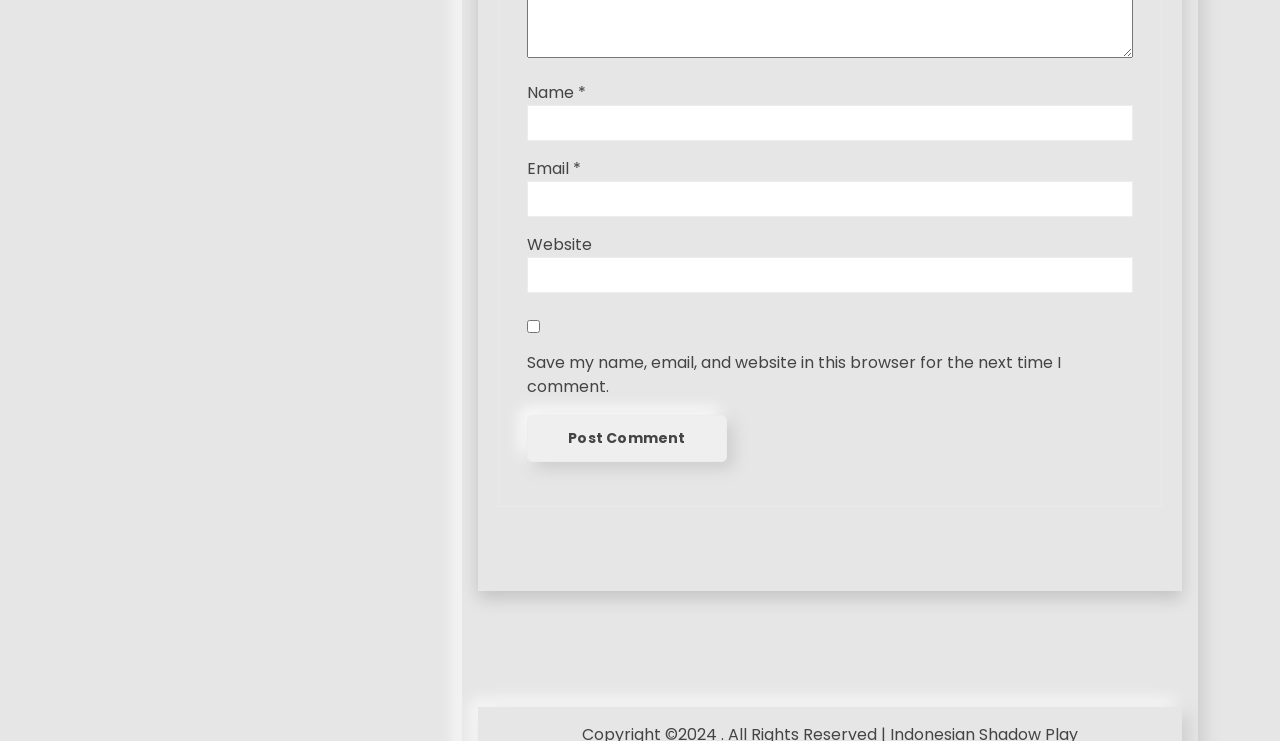Analyze the image and answer the question with as much detail as possible: 
How many text fields are required?

There are three text fields in total: 'Name', 'Email', and 'Website'. The 'Name' and 'Email' fields are marked as required, indicated by the '*' symbol, while the 'Website' field is not required.